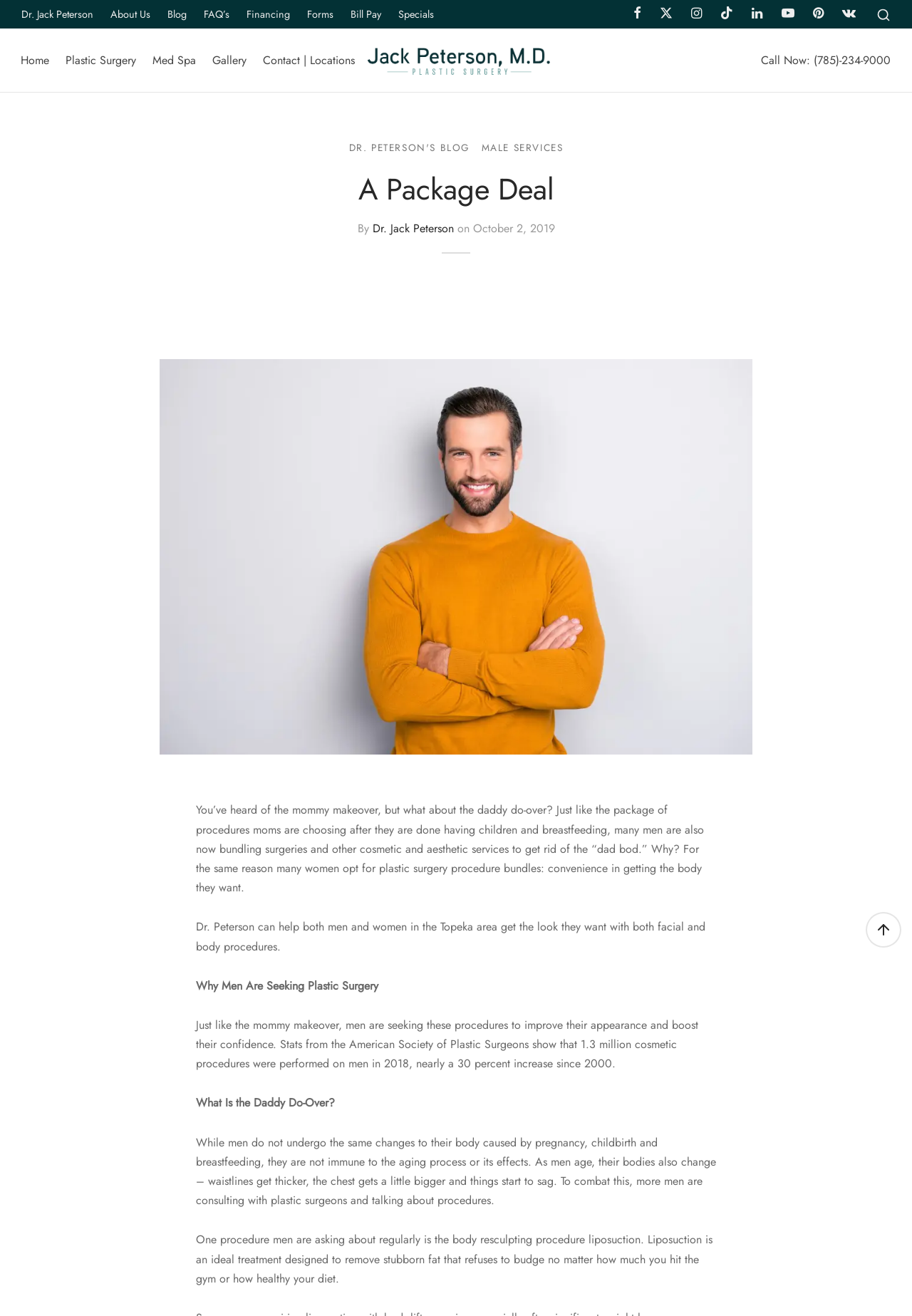Please determine the bounding box coordinates of the element's region to click in order to carry out the following instruction: "Search for something". The coordinates should be four float numbers between 0 and 1, i.e., [left, top, right, bottom].

[0.961, 0.004, 0.977, 0.017]